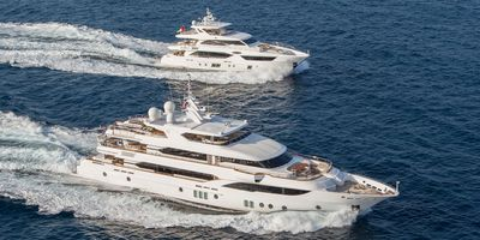Describe the important features and context of the image with as much detail as possible.

The image showcases two luxurious yachts gracefully cruising through vibrant blue waters. The larger yacht, prominently featured in the foreground, exhibits a sleek white hull with elegant lines and multiple decks, indicating a high level of sophistication and comfort. Its exterior is adorned with stylish features and spacious outdoor areas, ideal for leisure and entertaining guests. 

In the background, a slightly smaller yacht trails behind, also designed for luxury, with its own distinctive style. Both vessels exemplify the prestige and craftsmanship associated with high-end marine design, making them perfect representatives of the luxury yacht market. This image captures the essence of upscale boating, likely showcased at an event like the Miami International Boat Show, where enthusiasts and industry leaders come together to appreciate the best in yacht design and craftsmanship.